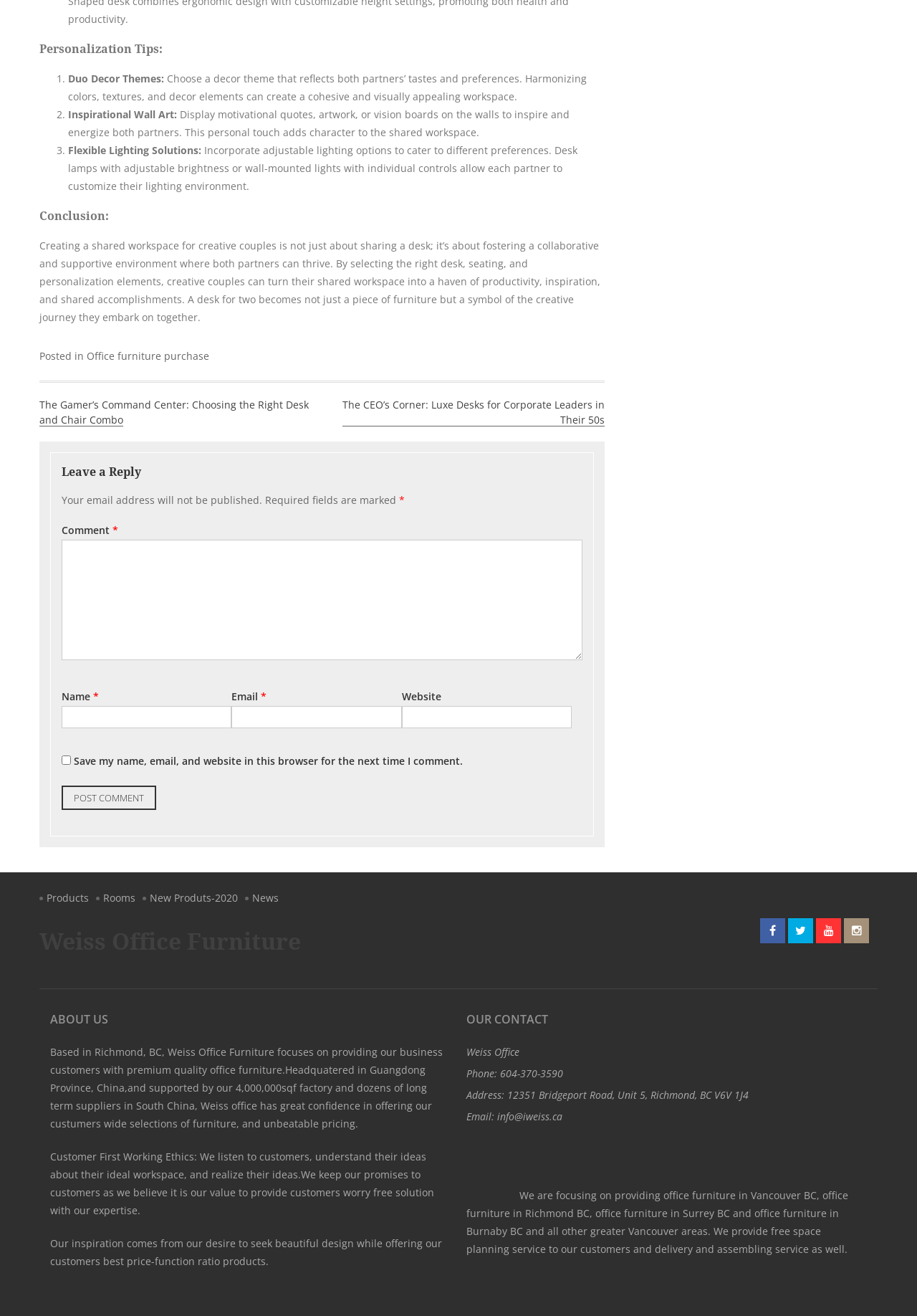Locate the bounding box coordinates of the clickable area needed to fulfill the instruction: "Click the 'Products' link".

[0.043, 0.674, 0.105, 0.691]